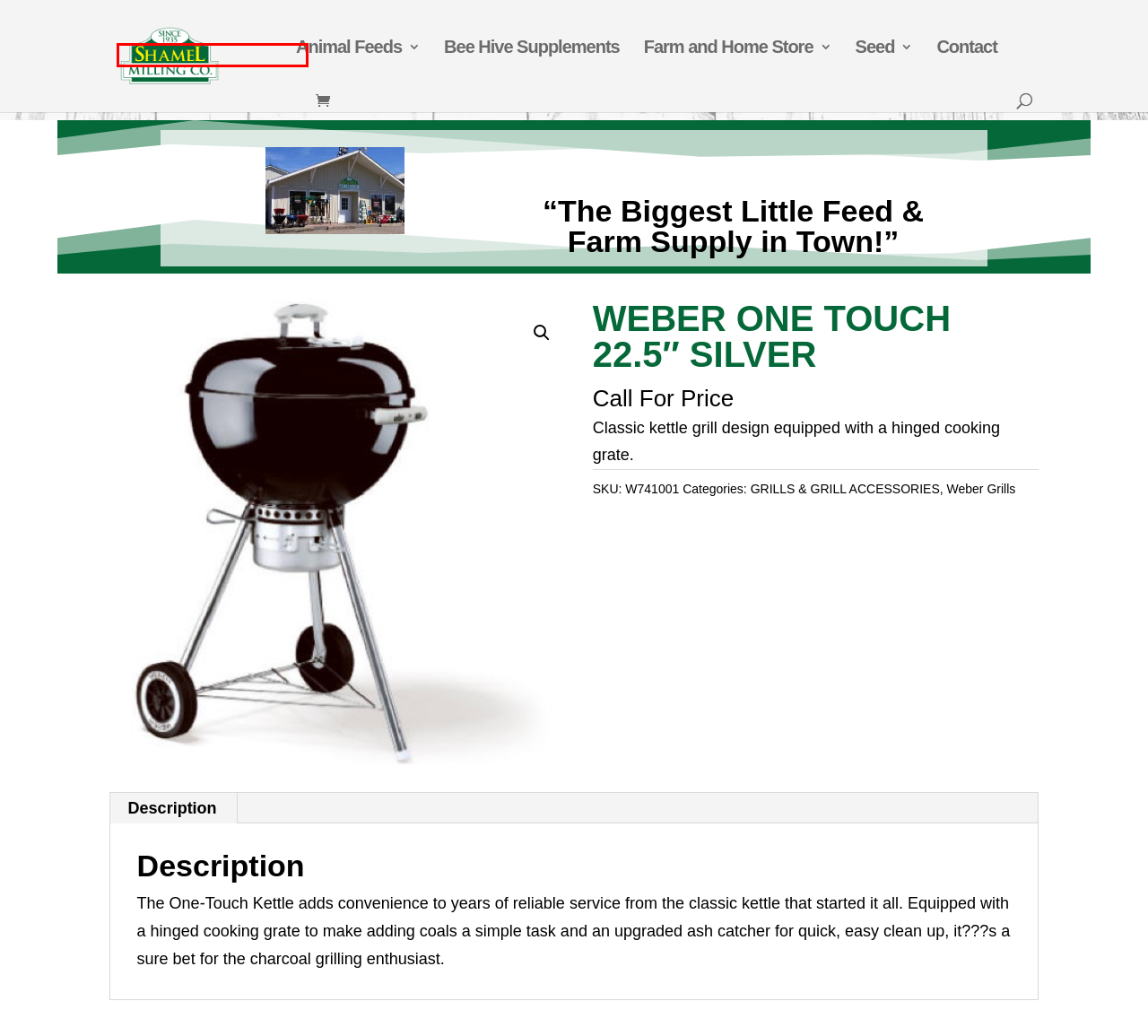You have a screenshot of a webpage, and a red bounding box highlights an element. Select the webpage description that best fits the new page after clicking the element within the bounding box. Options are:
A. Bee Hive Supplements - Natural Bee Hive Supplements at Shamel Milling
B. ShamelCart - Shamel Milling
C. GRILLS & GRILL ACCESSORIES Archives - Shamel Milling
D. Weber Grills Archives - Shamel Milling
E. CHICKEN THRONE - Shamel Milling
F. Shamel Milling - Livestock Feed and Farm Supply Store East Concord NY
G. Shamel Milling Co. - Contact Our Feed & Farm Supply Store
H. Farm Feeds - Shamel Milling Farm and Home Store

F